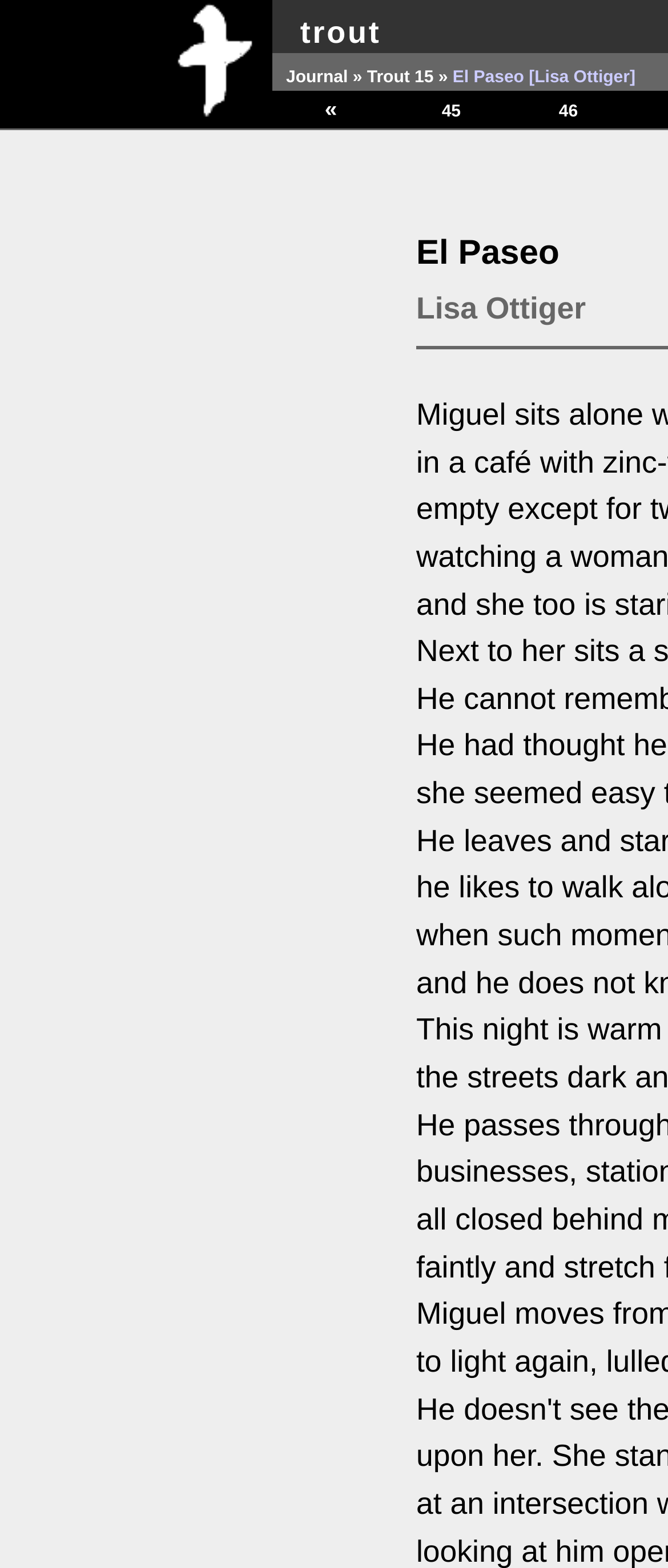Provide a thorough description of this webpage.

The webpage is about Lisa Ottiger and El Paseo. At the top-left corner, there is a table cell containing a link to "Trout Home Page" with an image beside it. Below the image, there are three links: "Journal", "Trout 15", and a series of three links with arrow symbols («) and numbers (45, 46) next to "Trout 15". The links are positioned horizontally, with "Journal" on the left, followed by "Trout 15", and then the three links with arrow symbols and numbers. The entire top section is contained within a table cell.